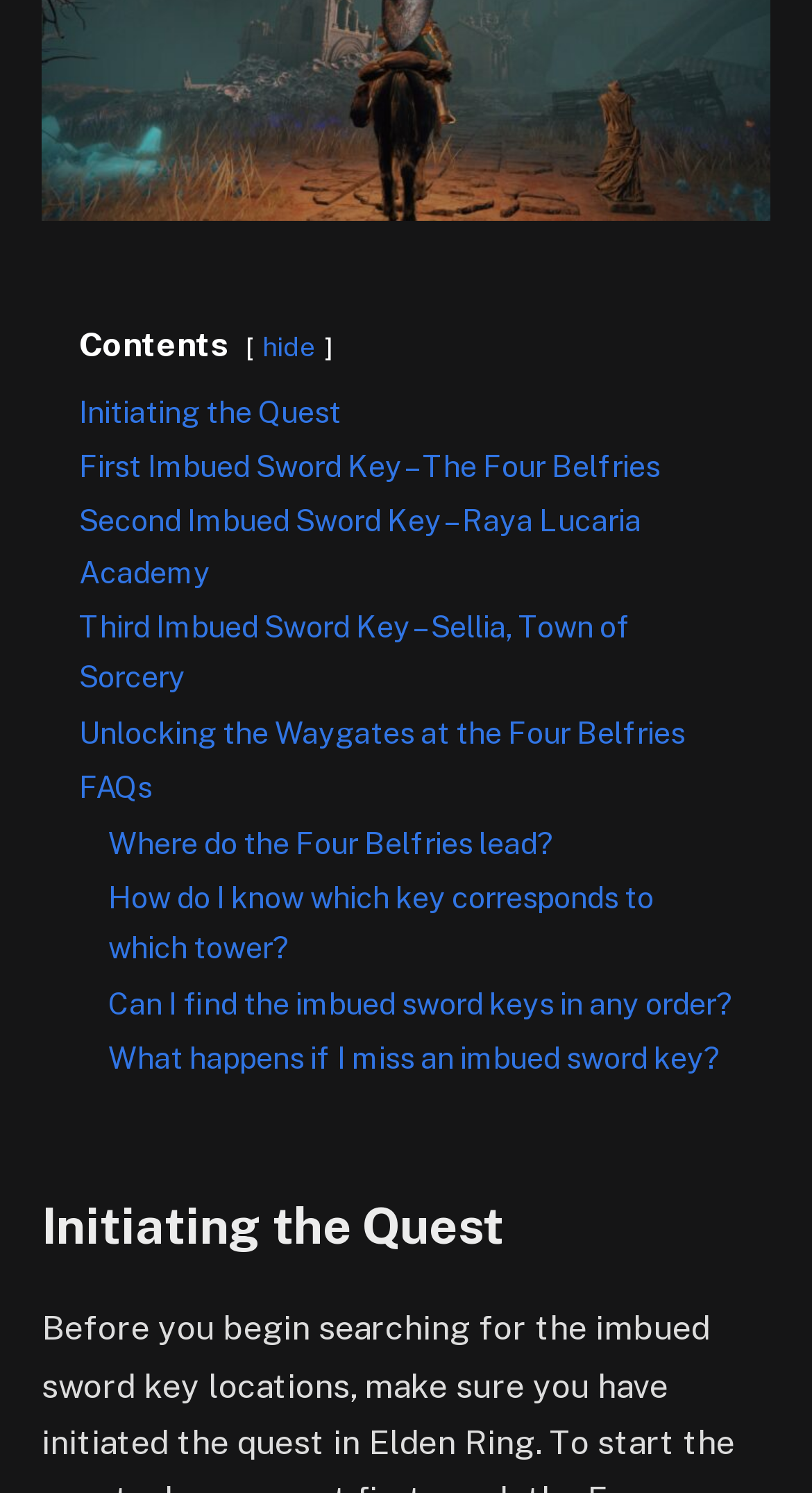Provide the bounding box coordinates for the UI element that is described as: "Initiating the Quest".

[0.097, 0.263, 0.421, 0.287]